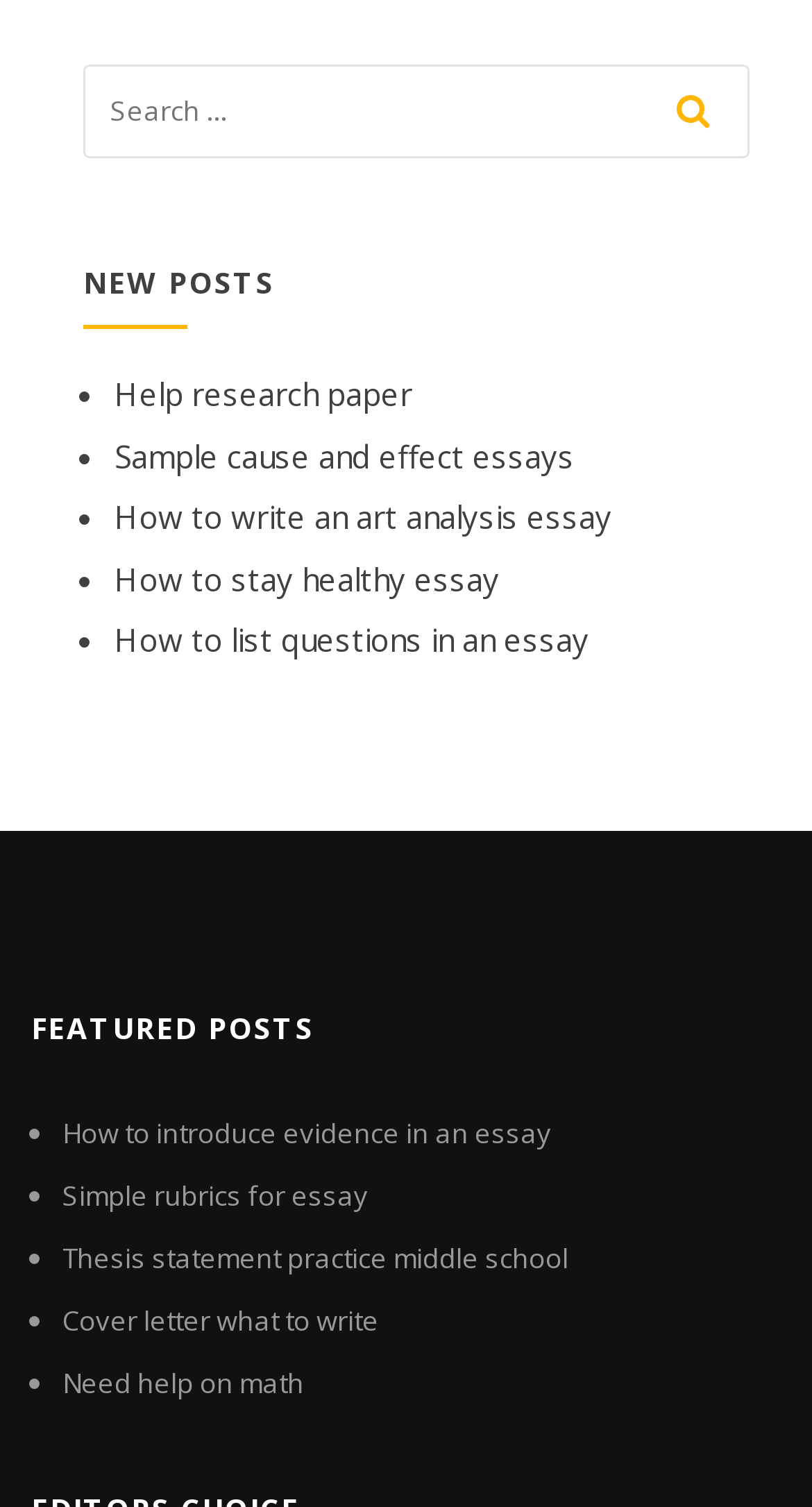Find the bounding box coordinates of the area that needs to be clicked in order to achieve the following instruction: "search for a topic". The coordinates should be specified as four float numbers between 0 and 1, i.e., [left, top, right, bottom].

[0.103, 0.043, 0.923, 0.106]